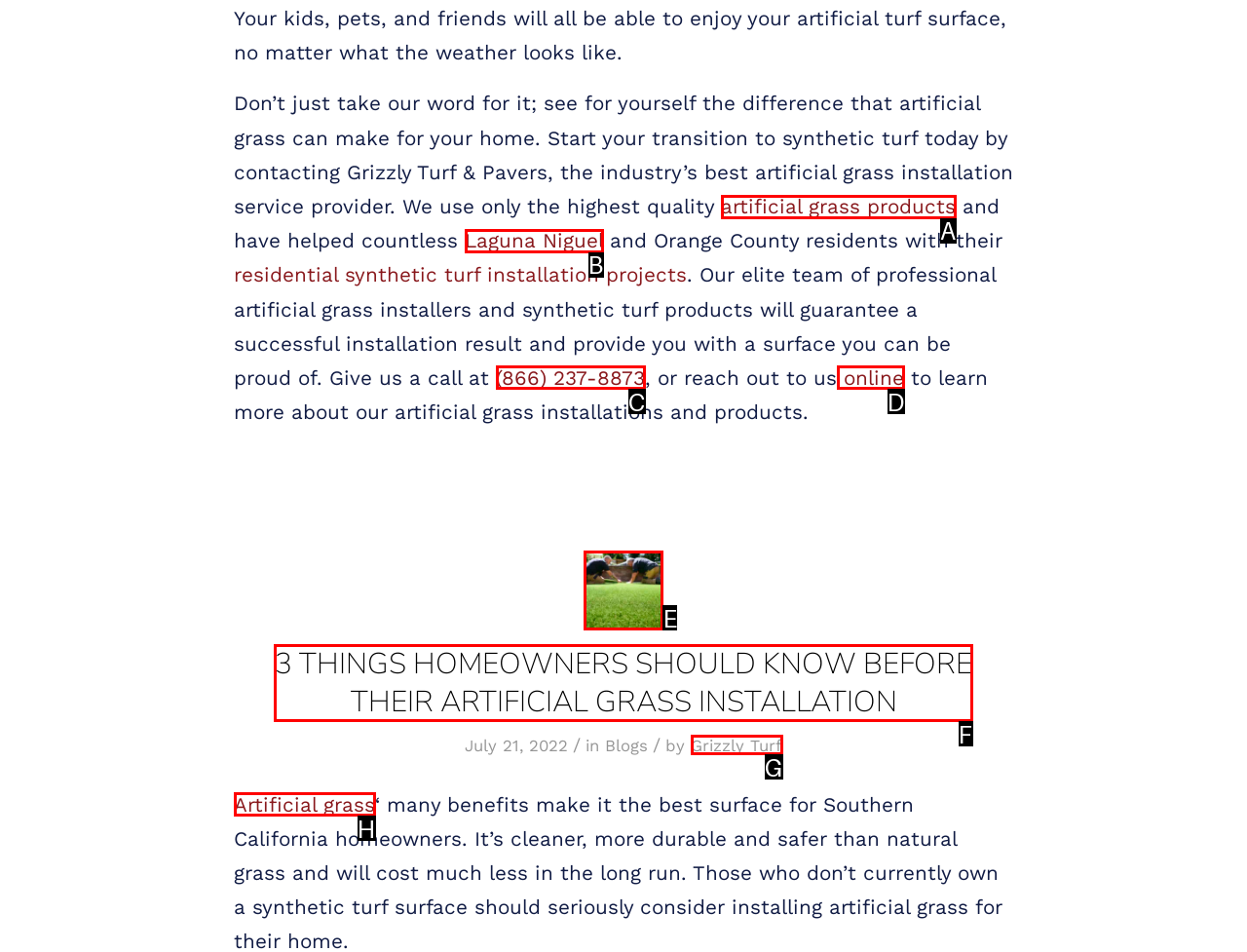Decide which UI element to click to accomplish the task: Read the blog post about 3 things homeowners should know before their artificial grass installation
Respond with the corresponding option letter.

F